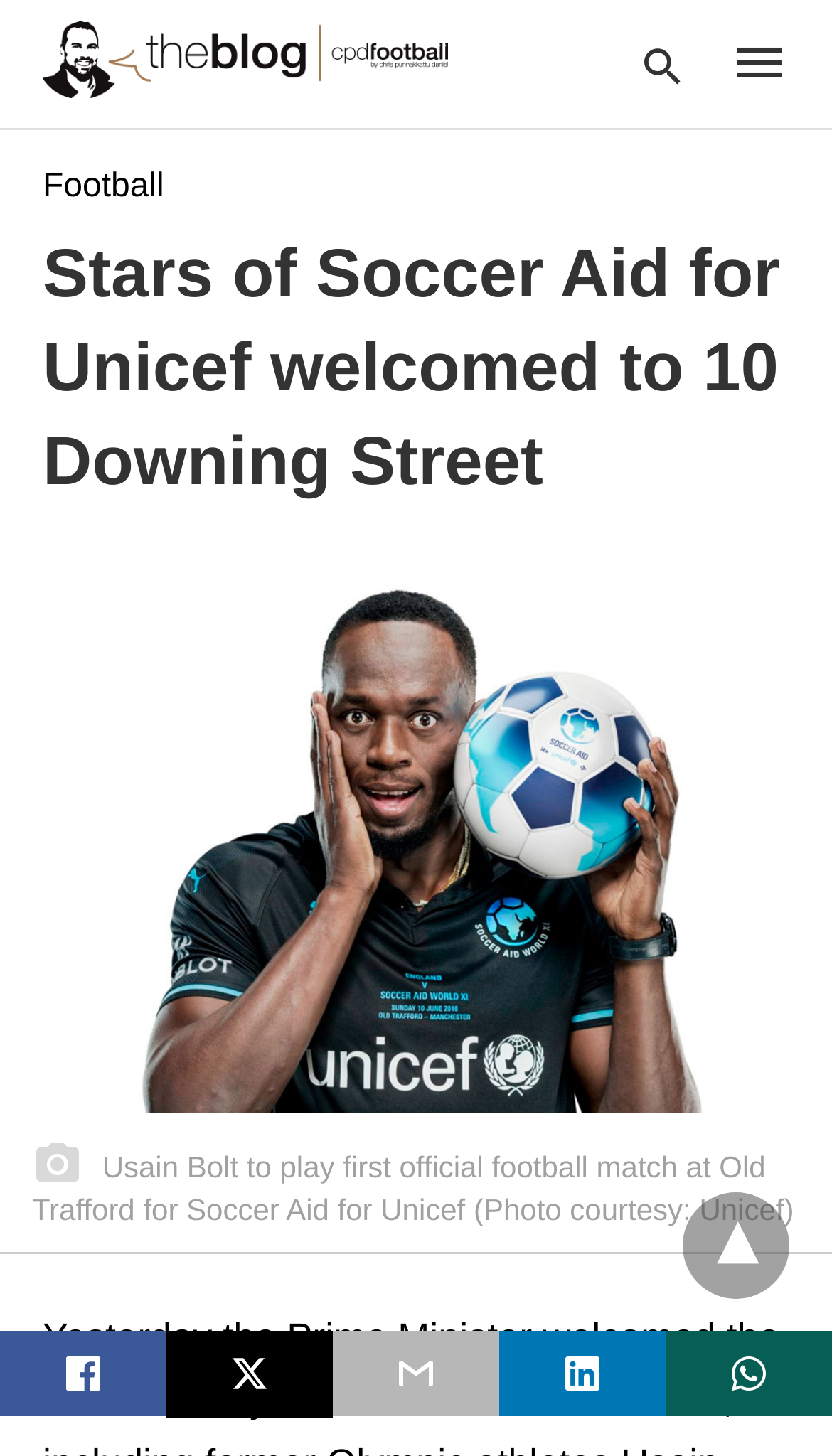Who welcomed the stars of Soccer Aid for Unicef?
Answer the question based on the image using a single word or a brief phrase.

The Prime Minister